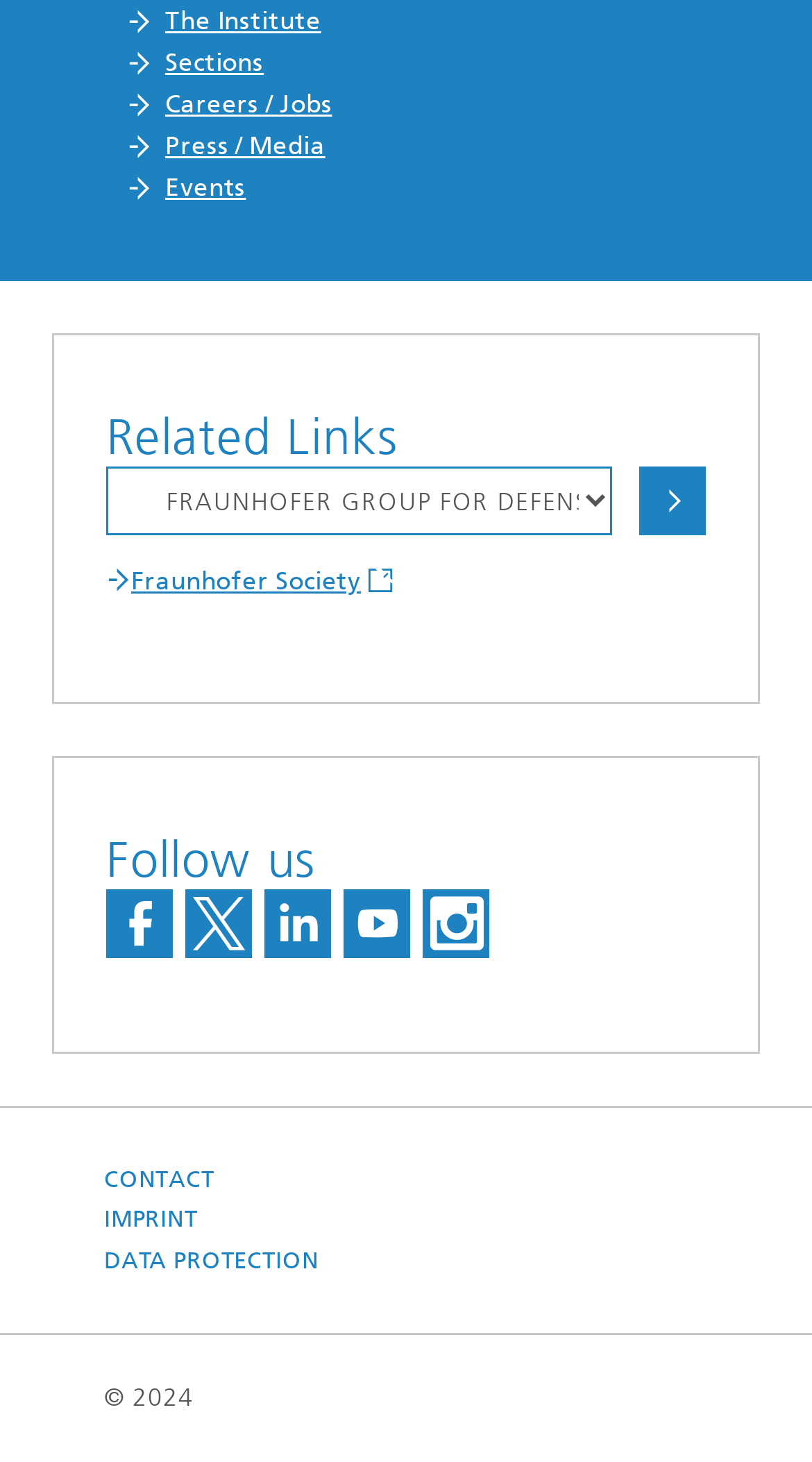Based on the element description: "title="Visit us on Instagram"", identify the bounding box coordinates for this UI element. The coordinates must be four float numbers between 0 and 1, listed as [left, top, right, bottom].

[0.521, 0.608, 0.603, 0.655]